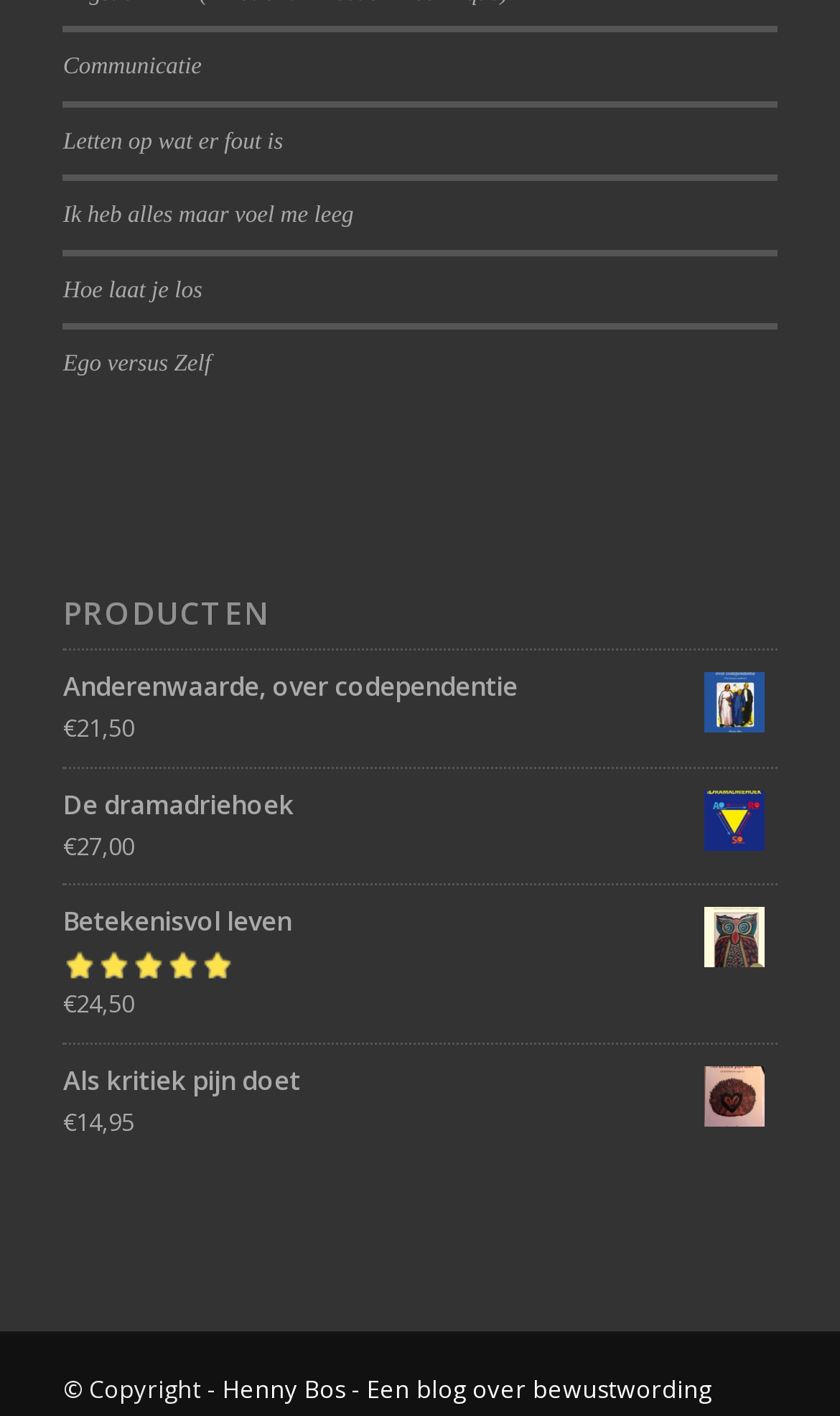Please find the bounding box coordinates of the section that needs to be clicked to achieve this instruction: "Visit 'Henny Bos - Een blog over bewustwording'".

[0.265, 0.969, 0.847, 0.992]